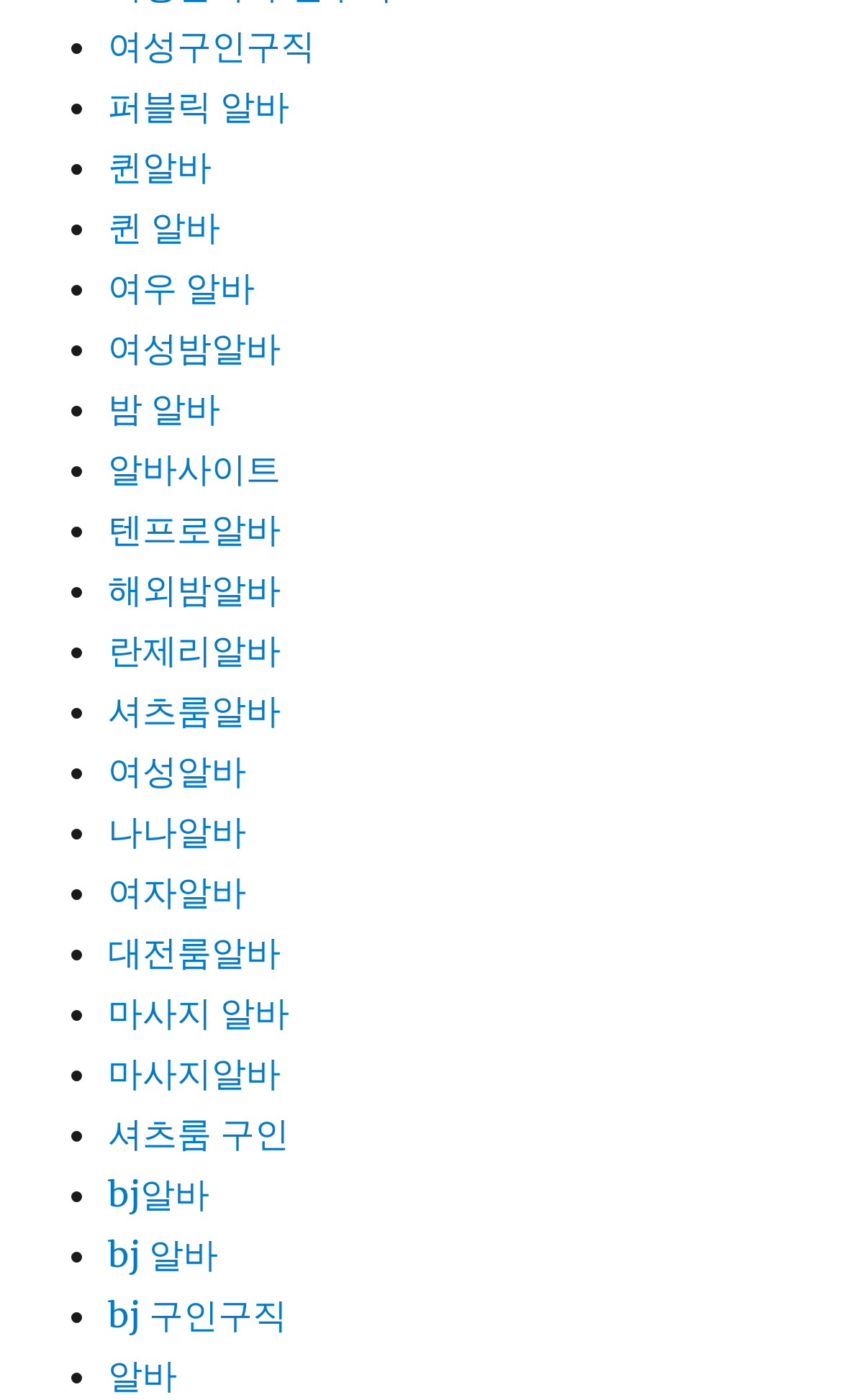Provide a short answer to the following question with just one word or phrase: What is the last link on the webpage?

알바